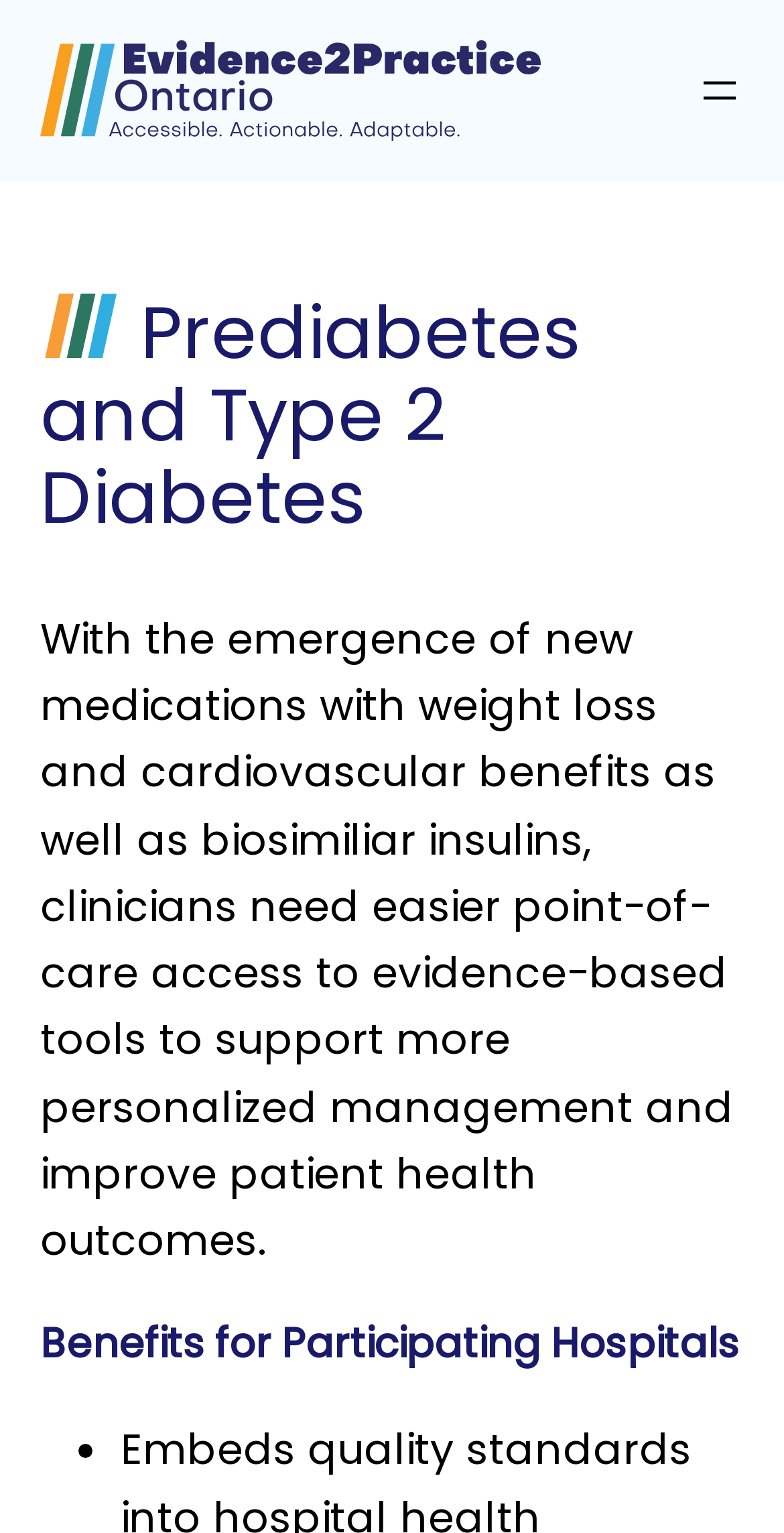Is there a menu button on the webpage?
Using the image provided, answer with just one word or phrase.

Yes